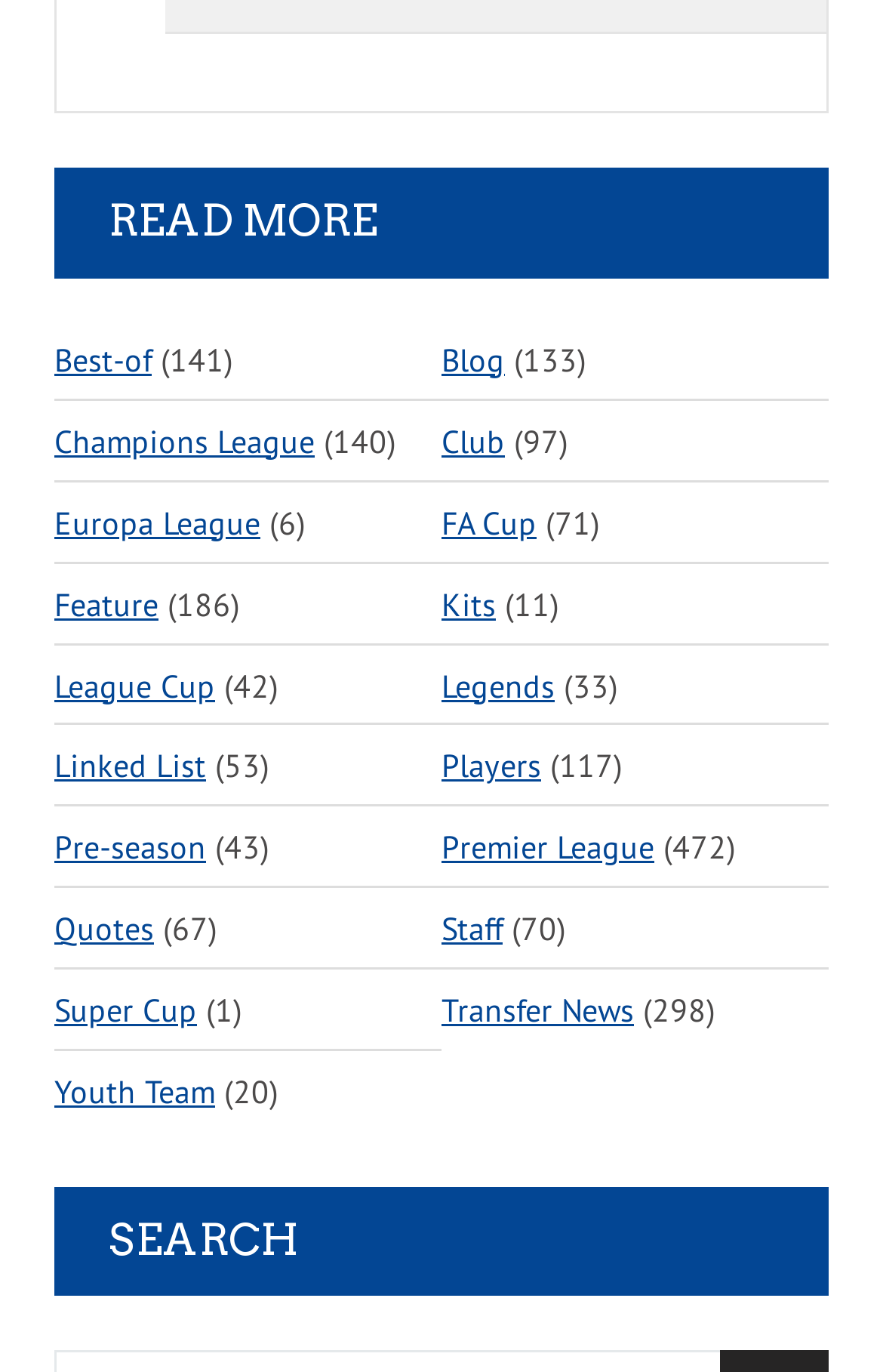Show the bounding box coordinates for the HTML element described as: "Feature".

[0.062, 0.41, 0.179, 0.47]